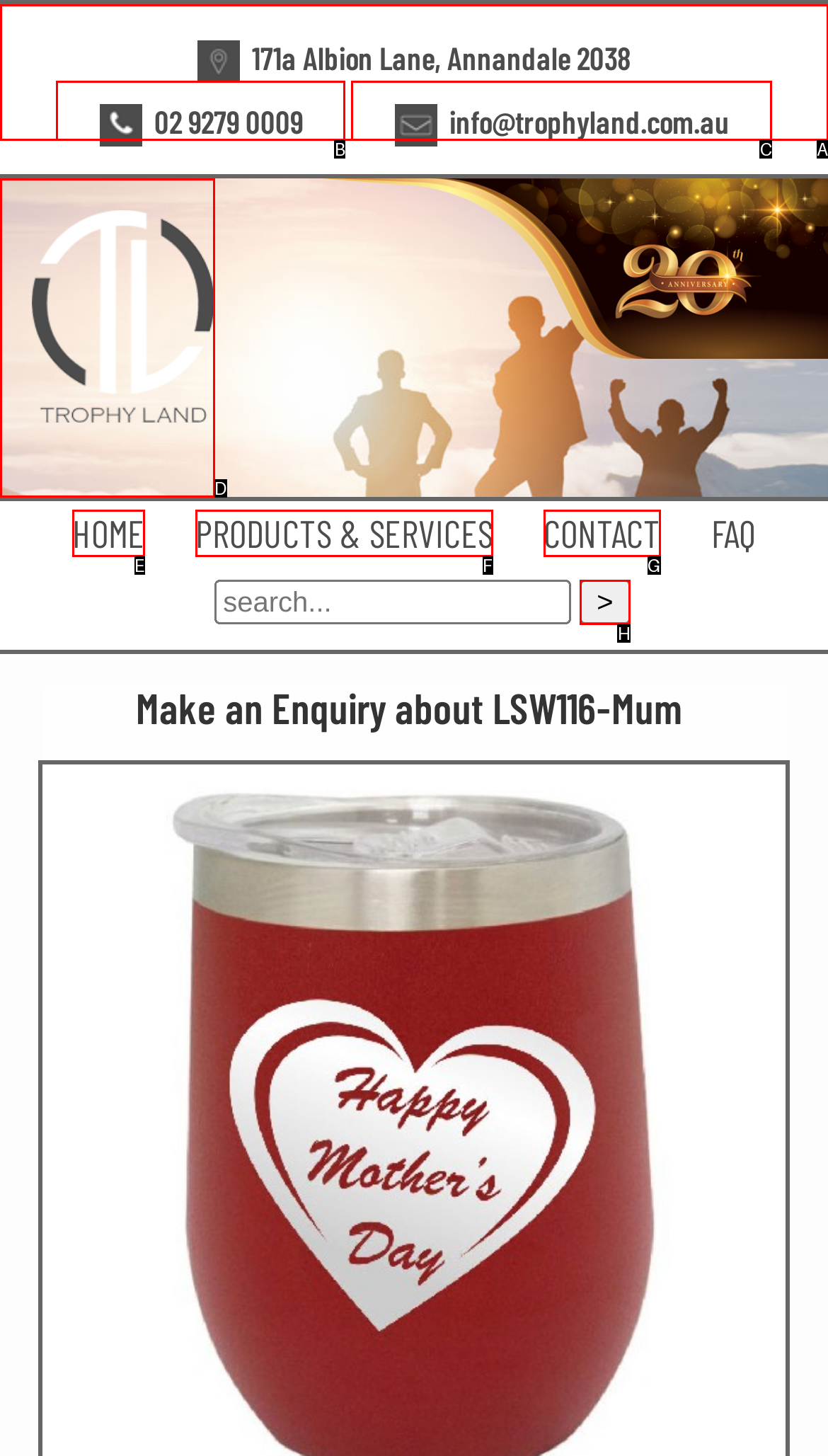Please determine which option aligns with the description: alt="Top Tech Trends". Respond with the option’s letter directly from the available choices.

None